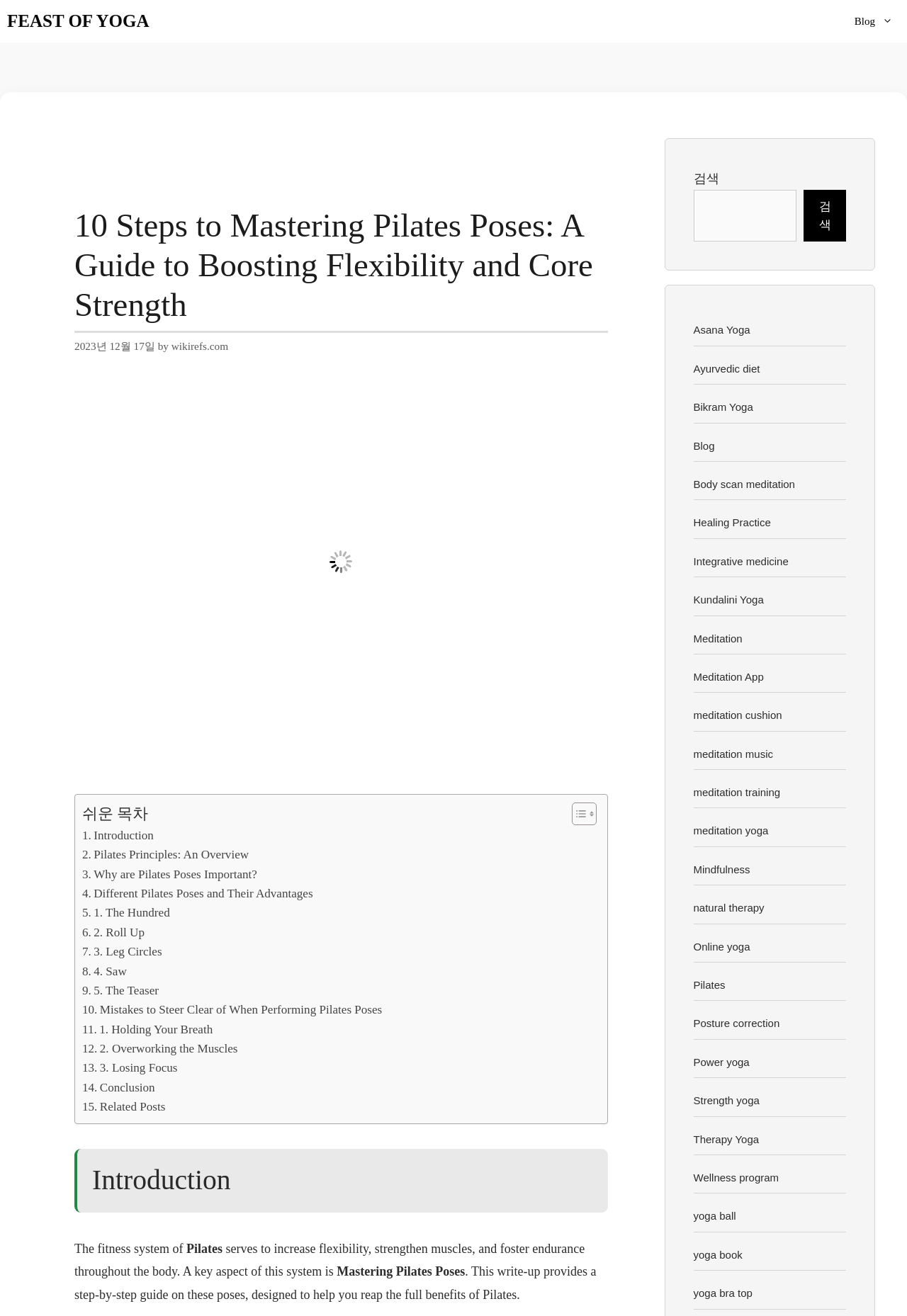How many links are there in the 'Related Posts' section?
Based on the image, answer the question in a detailed manner.

The 'Related Posts' section is located at the bottom of the webpage, and it contains only one link, which is '. Related Posts'.